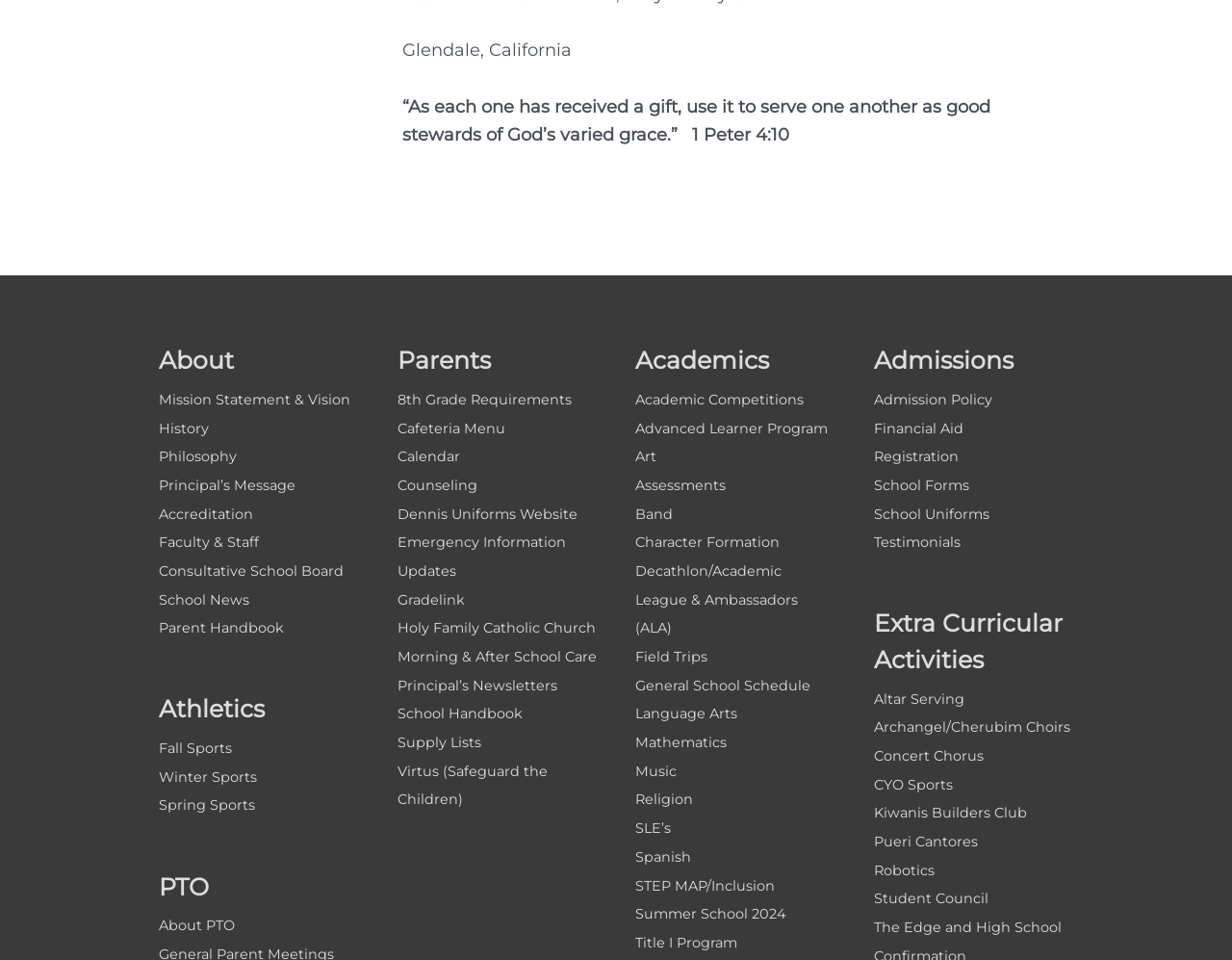Select the bounding box coordinates of the element I need to click to carry out the following instruction: "View Mission Statement & Vision".

[0.129, 0.407, 0.284, 0.425]